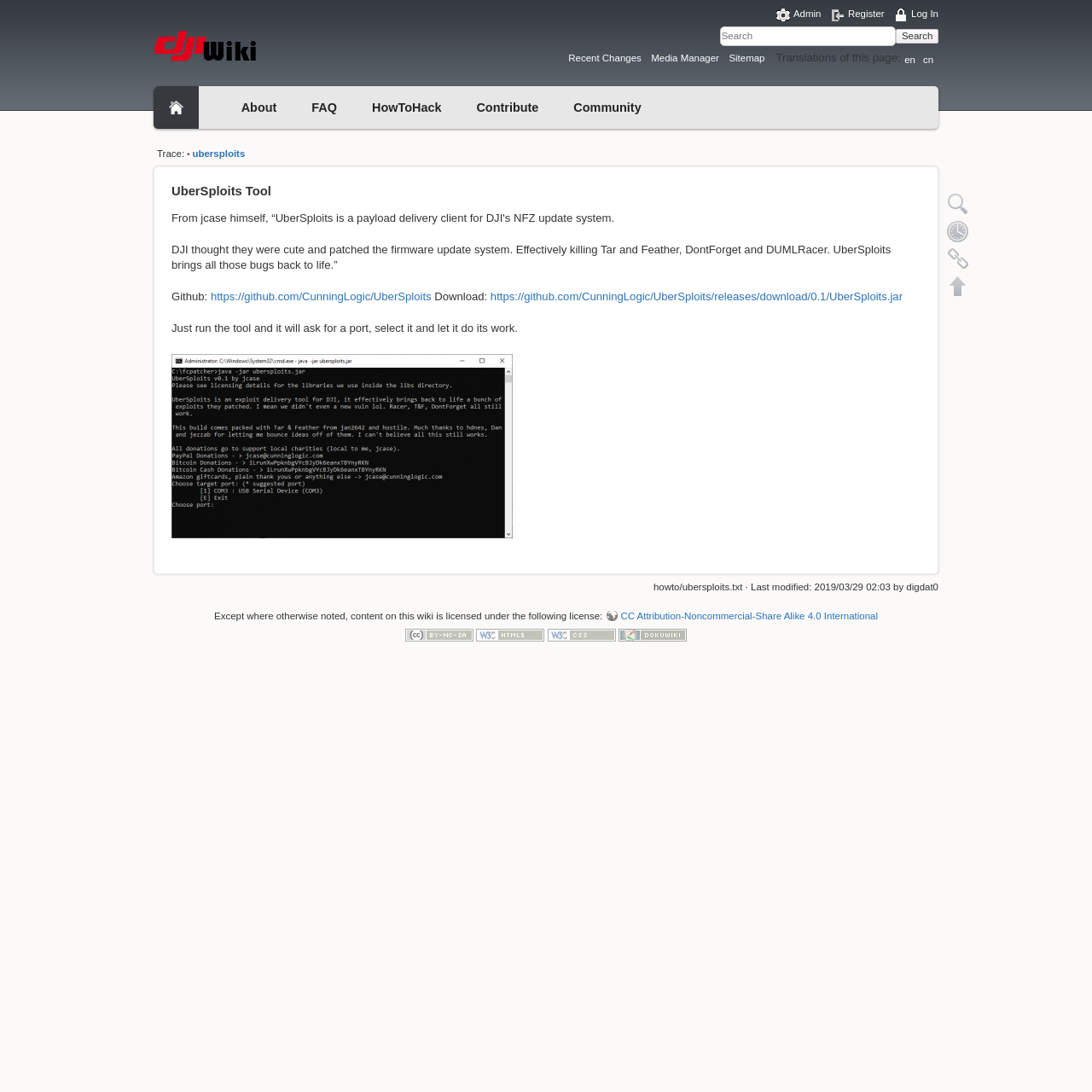Show the bounding box coordinates for the element that needs to be clicked to execute the following instruction: "View recent changes". Provide the coordinates in the form of four float numbers between 0 and 1, i.e., [left, top, right, bottom].

[0.521, 0.049, 0.587, 0.058]